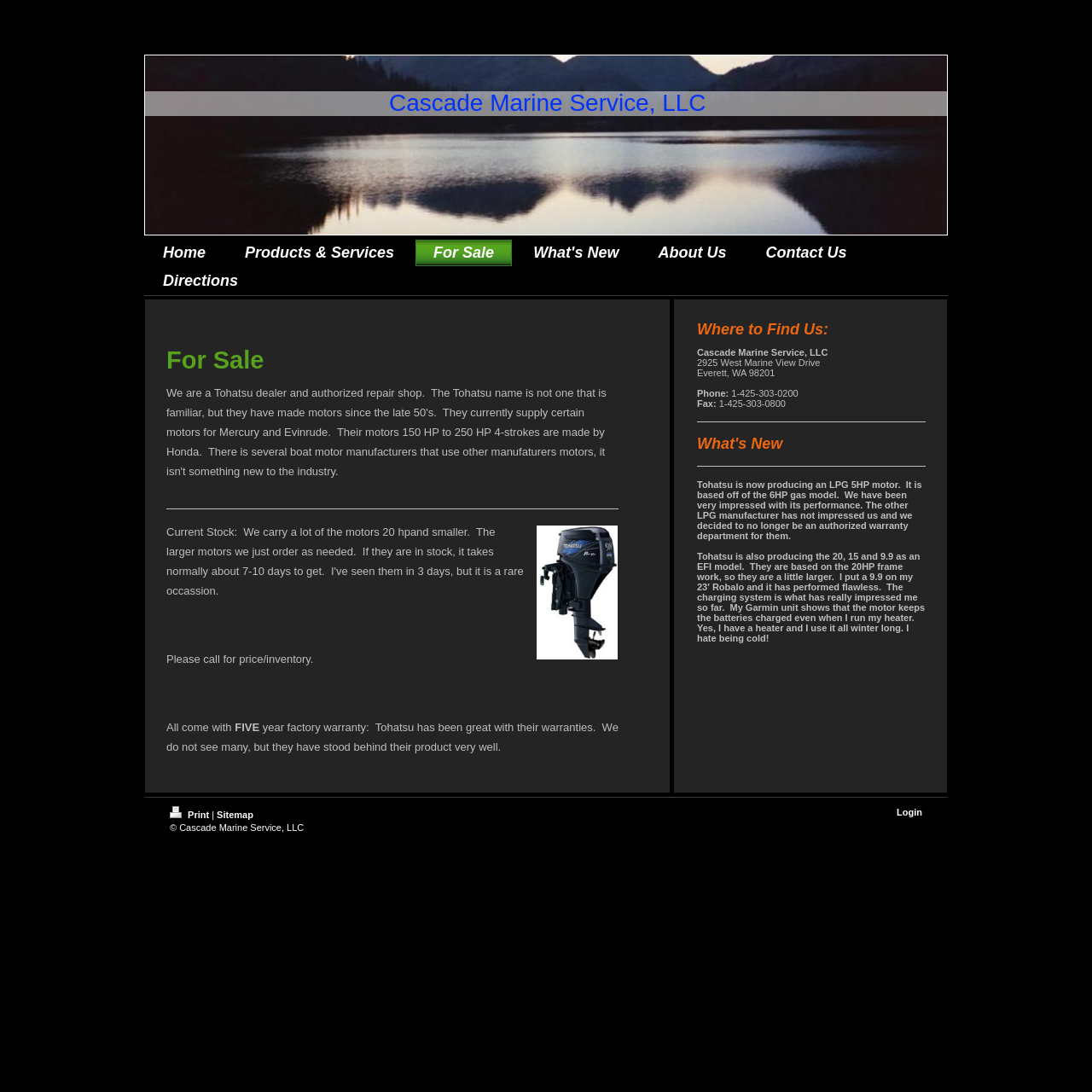What is the warranty period of the motors?
Look at the screenshot and respond with one word or a short phrase.

FIVE year